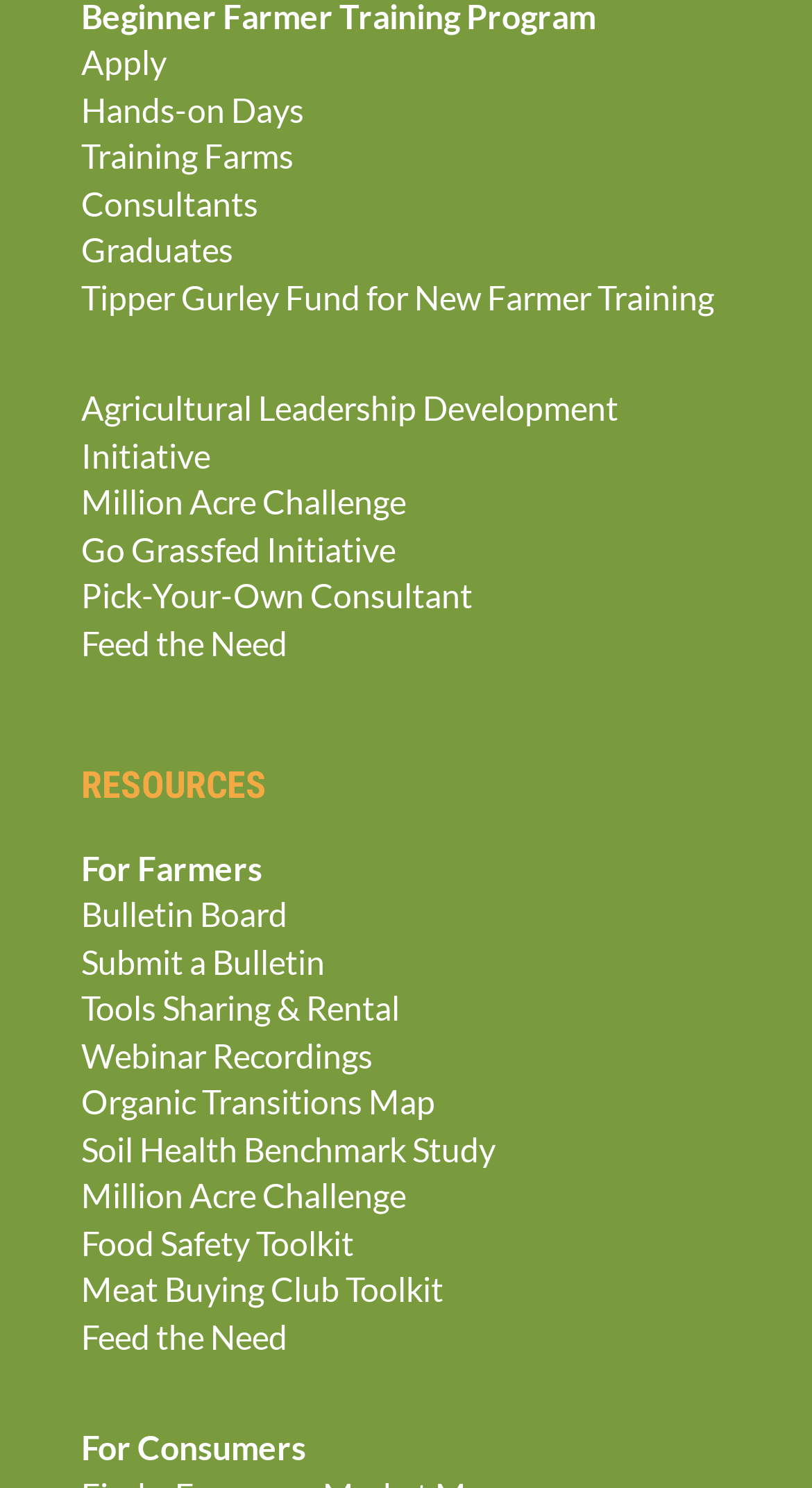For the given element description For Consumers, determine the bounding box coordinates of the UI element. The coordinates should follow the format (top-left x, top-left y, bottom-right x, bottom-right y) and be within the range of 0 to 1.

[0.1, 0.959, 0.377, 0.986]